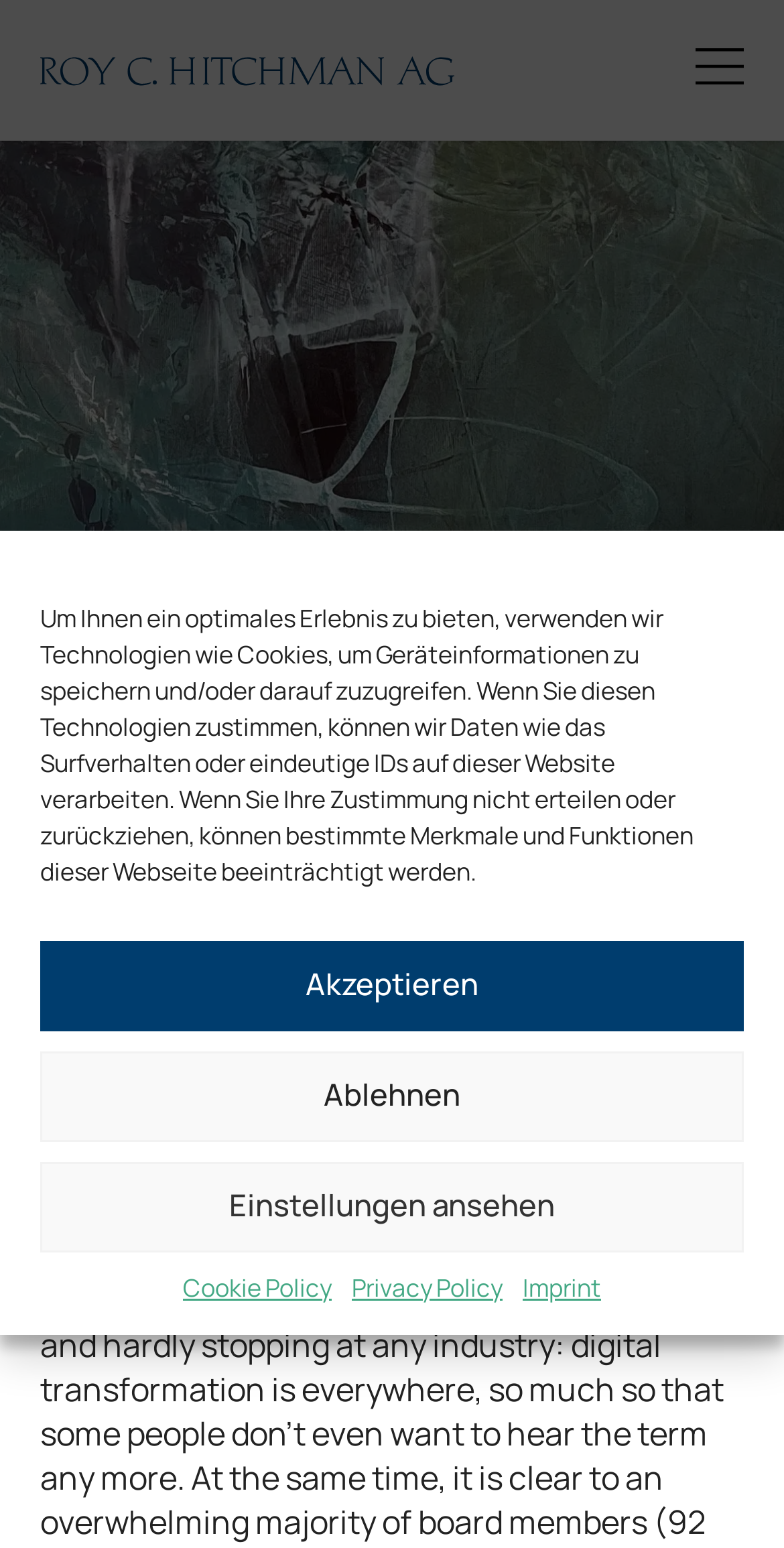Provide a one-word or short-phrase answer to the question:
What is the company name?

Roy C. Hitchman AG